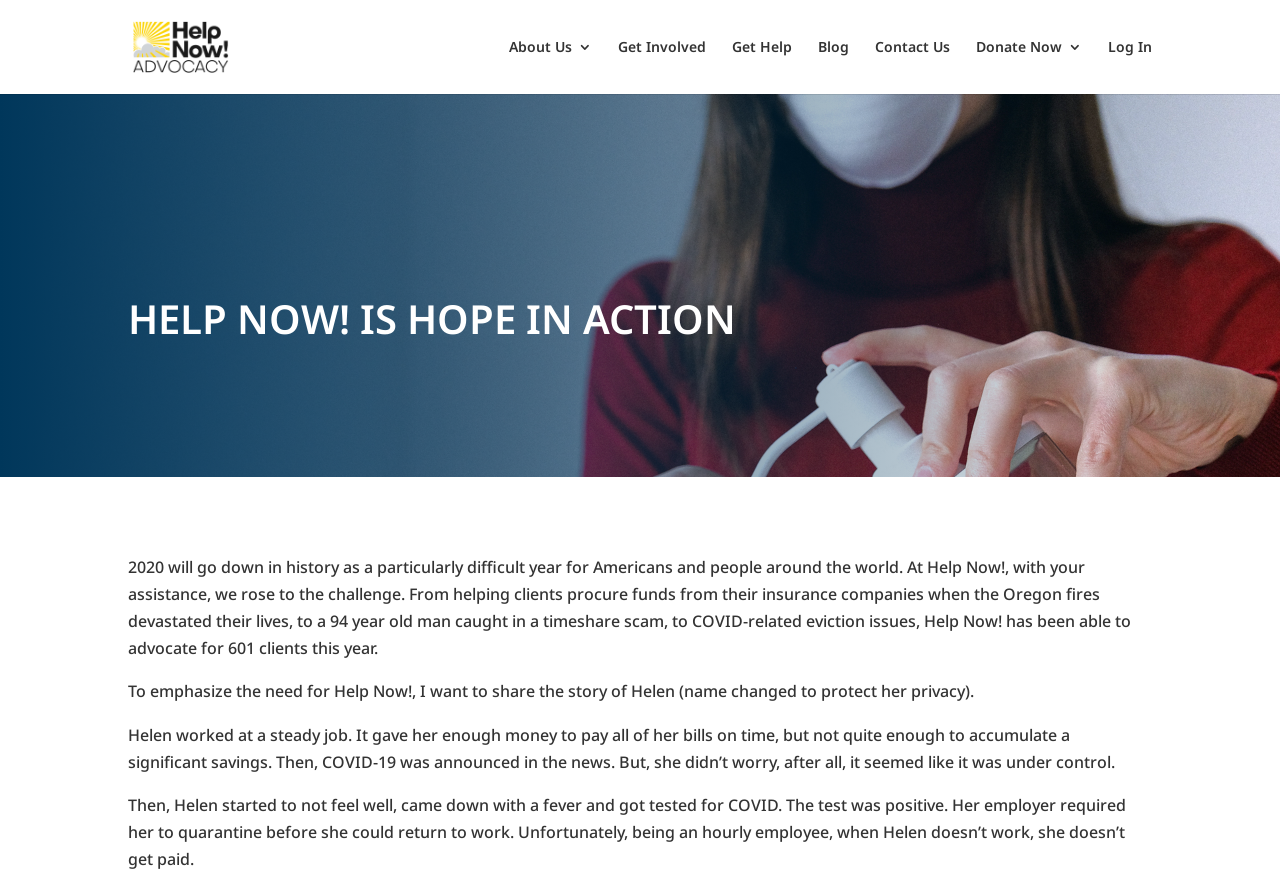Write an extensive caption that covers every aspect of the webpage.

The webpage is about Help Now!, an advocacy organization that provides assistance to people in need. At the top left of the page, there is a logo and a link to "Help Now! Advocacy" with an image. Below this, there is a navigation menu with links to "About Us", "Get Involved", "Get Help", "Blog", "Contact Us", "Donate Now", and "Log In", arranged horizontally from left to right.

The main content of the page is divided into sections. The first section has a large heading "HELP NOW! IS HOPE IN ACTION" centered at the top. Below this, there is a paragraph of text that summarizes the organization's achievements in 2020, including helping clients with insurance claims, timeshare scams, and COVID-related eviction issues.

The next section tells the story of Helen, a person who was affected by COVID-19. The story is divided into three paragraphs, each describing Helen's situation before and after she contracted COVID-19, and how it affected her financially. The text is arranged in a single column, with each paragraph following the previous one from top to bottom.